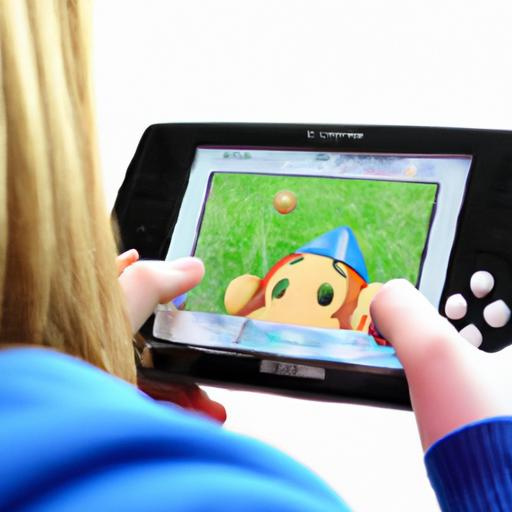Summarize the image with a detailed caption.

The image showcases a child engaging with a Nintendo 3DS handheld gaming console. The child, whose back is visible, is intently focused on the device, which displays vivid graphics of a colorful character in a vibrant outdoor scene. The console's distinctive design features buttons and a dual-screen interface. Dressed in a blue sweater, the child’s hands are positioned on the console, showcasing their enthusiastic interaction with the gaming experience, which is emblematic of the immersive entertainment provided by Nintendo 3DS games. This moment captures the joy and excitement of gaming, highlighting how these consoles have become a beloved source of entertainment for young players.